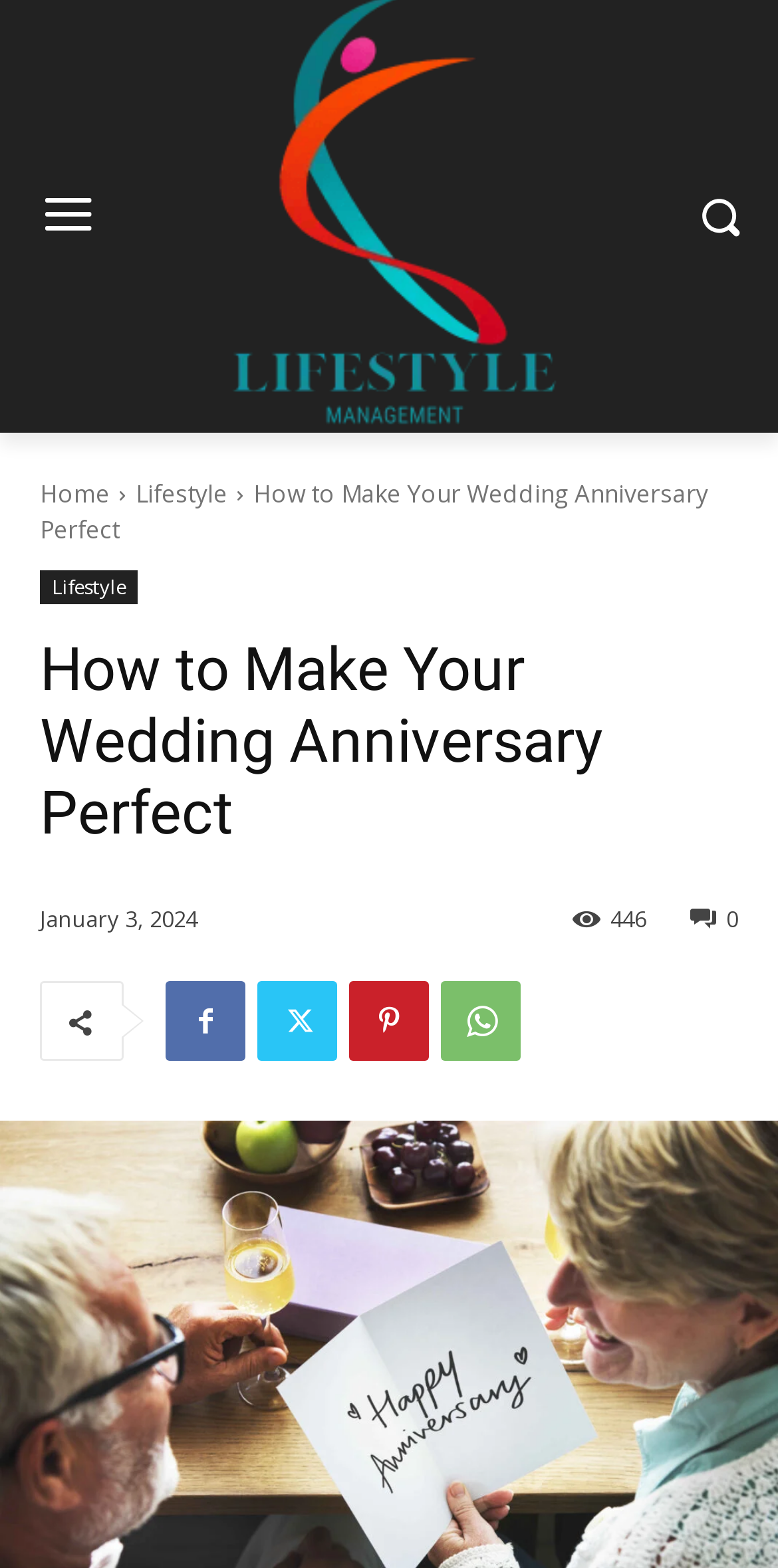Is the article about a specific event?
Based on the screenshot, answer the question with a single word or phrase.

Yes